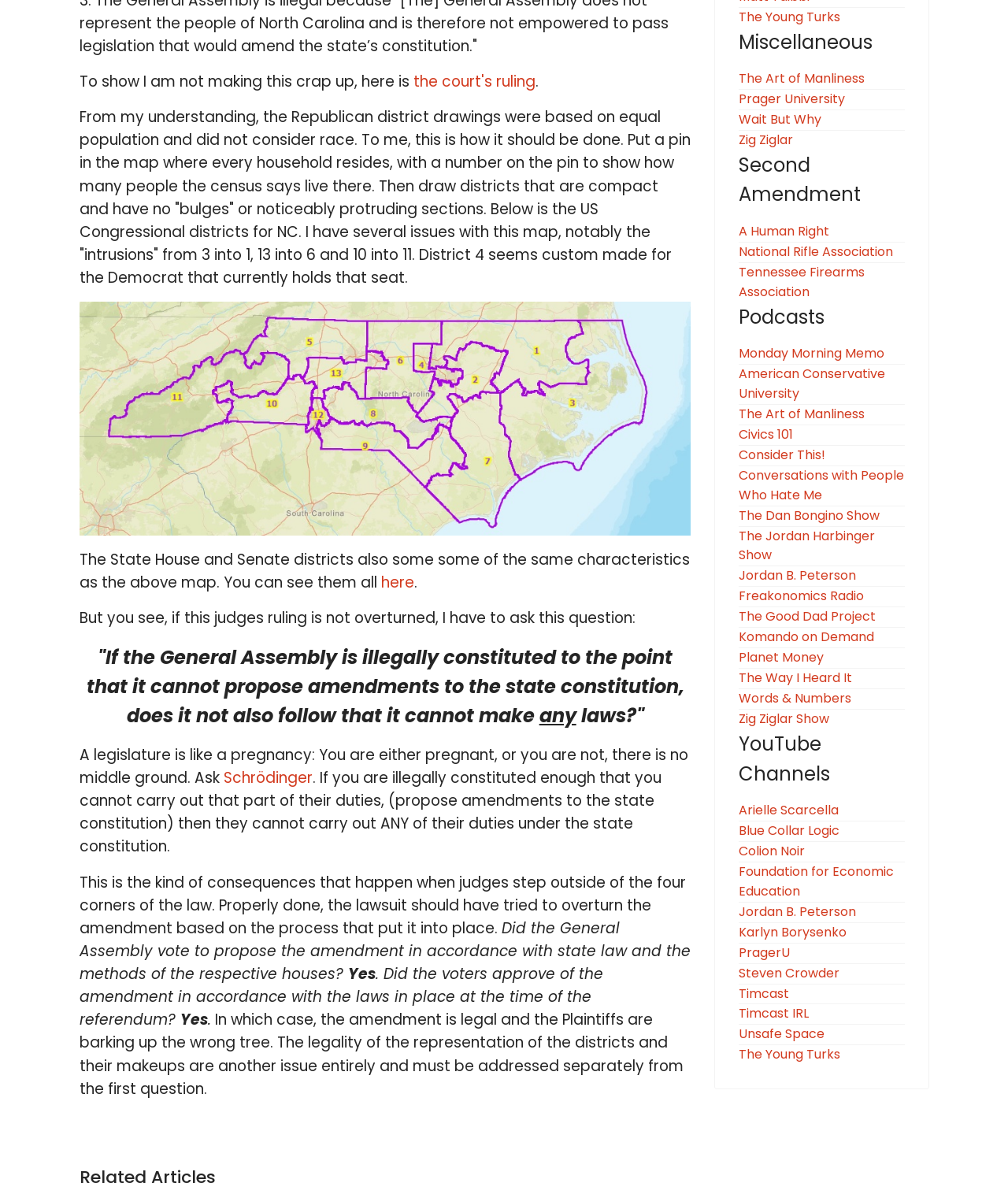Give a one-word or one-phrase response to the question:
What is the author's opinion on the lawsuit?

It should have focused on process